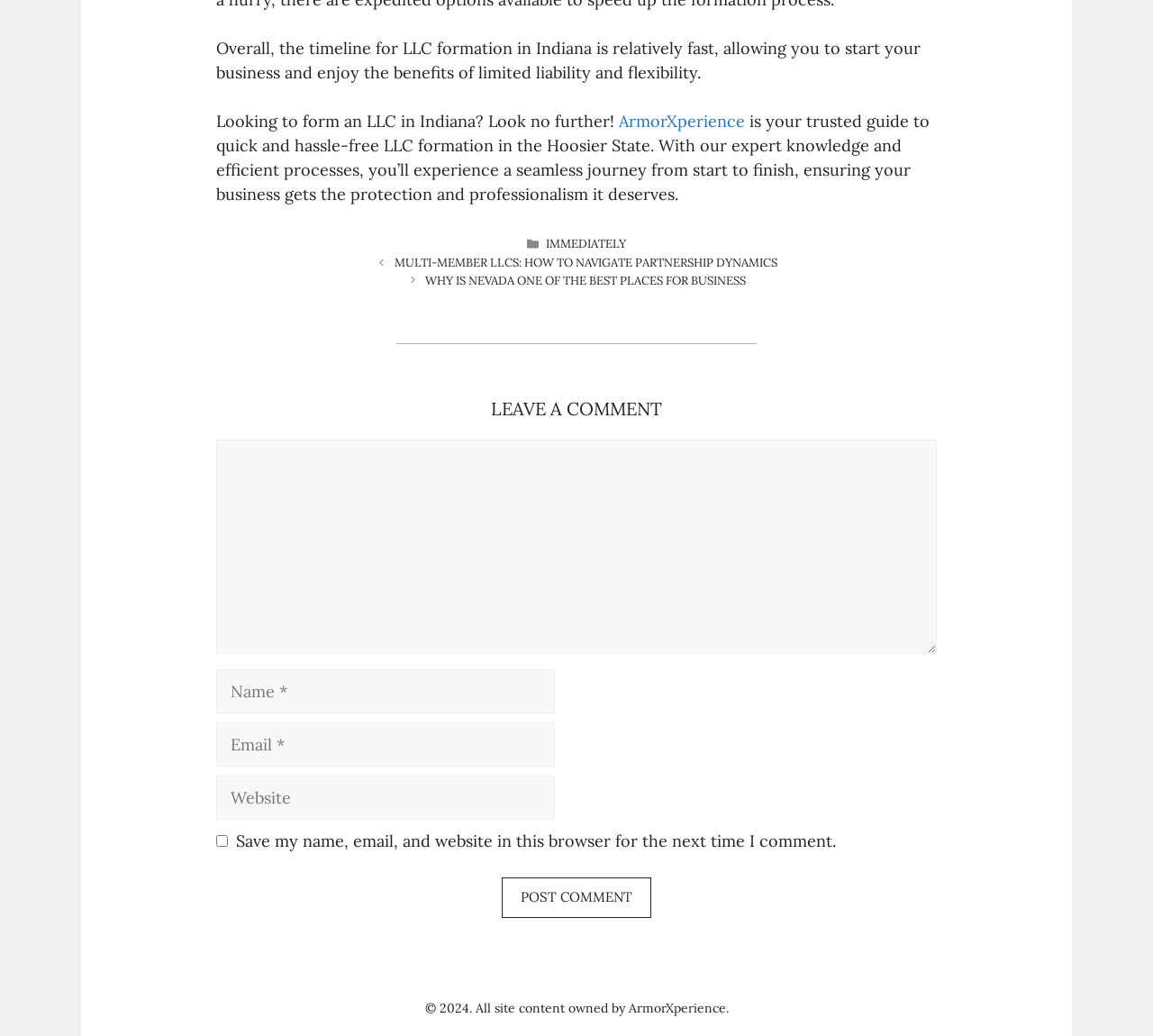Determine the bounding box coordinates for the area that needs to be clicked to fulfill this task: "Log in". The coordinates must be given as four float numbers between 0 and 1, i.e., [left, top, right, bottom].

None